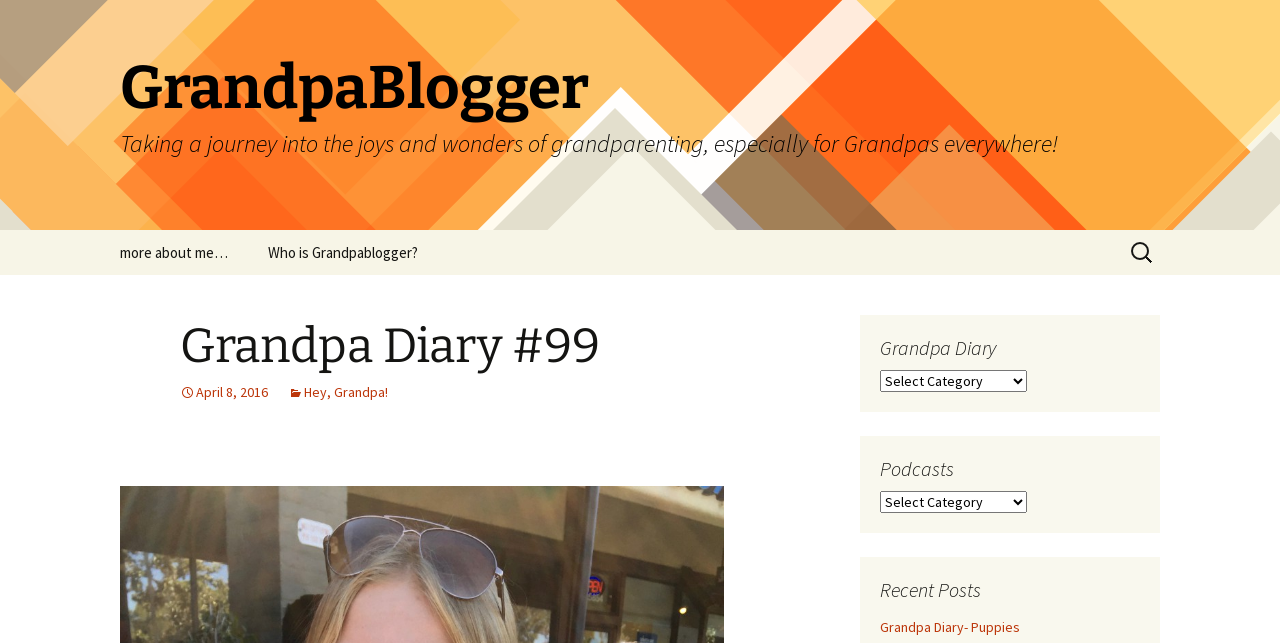Predict the bounding box coordinates of the UI element that matches this description: "Hey, Grandpa!". The coordinates should be in the format [left, top, right, bottom] with each value between 0 and 1.

[0.225, 0.596, 0.303, 0.624]